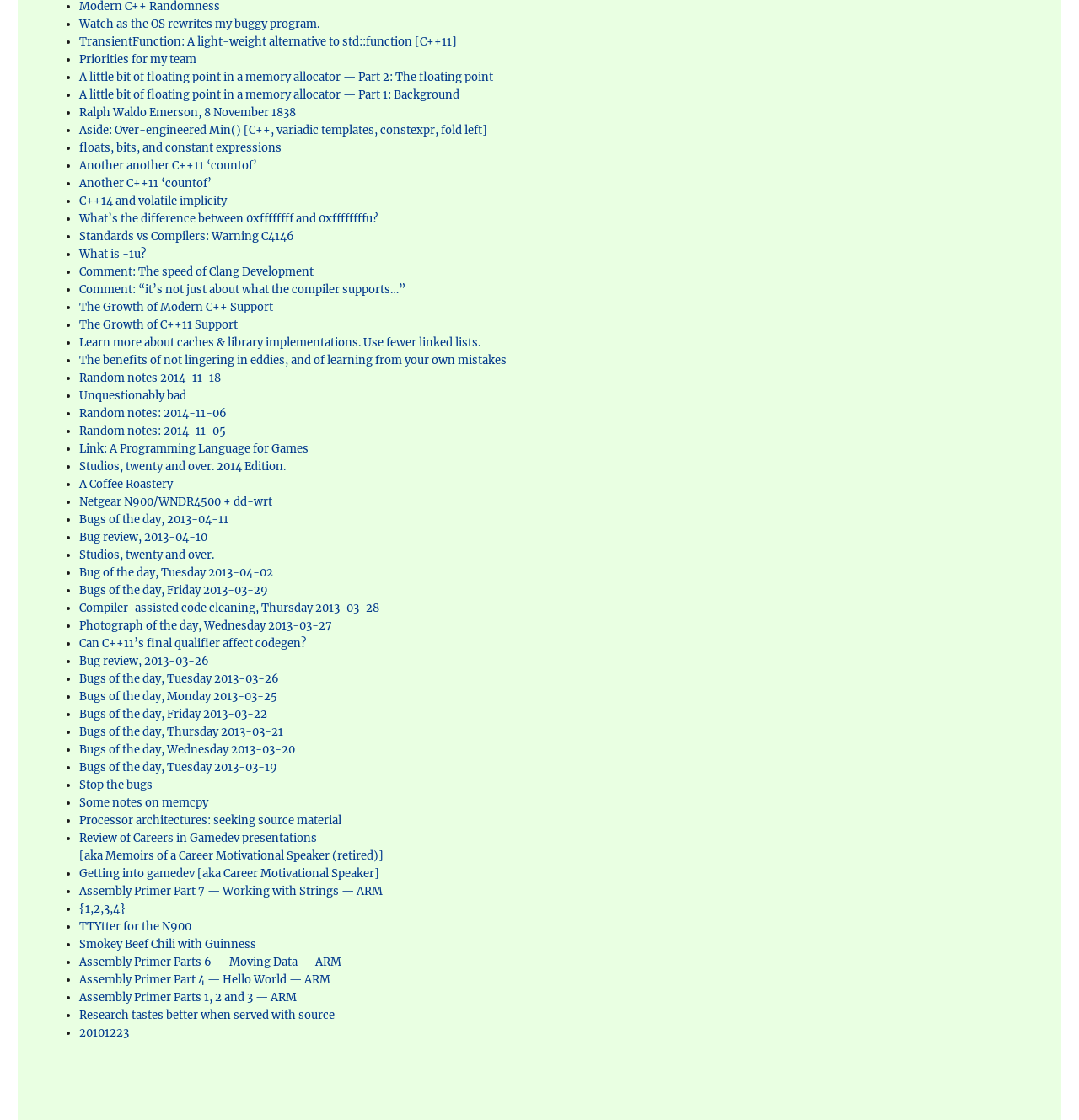Answer the question below with a single word or a brief phrase: 
What is the theme of the links on the webpage?

Programming